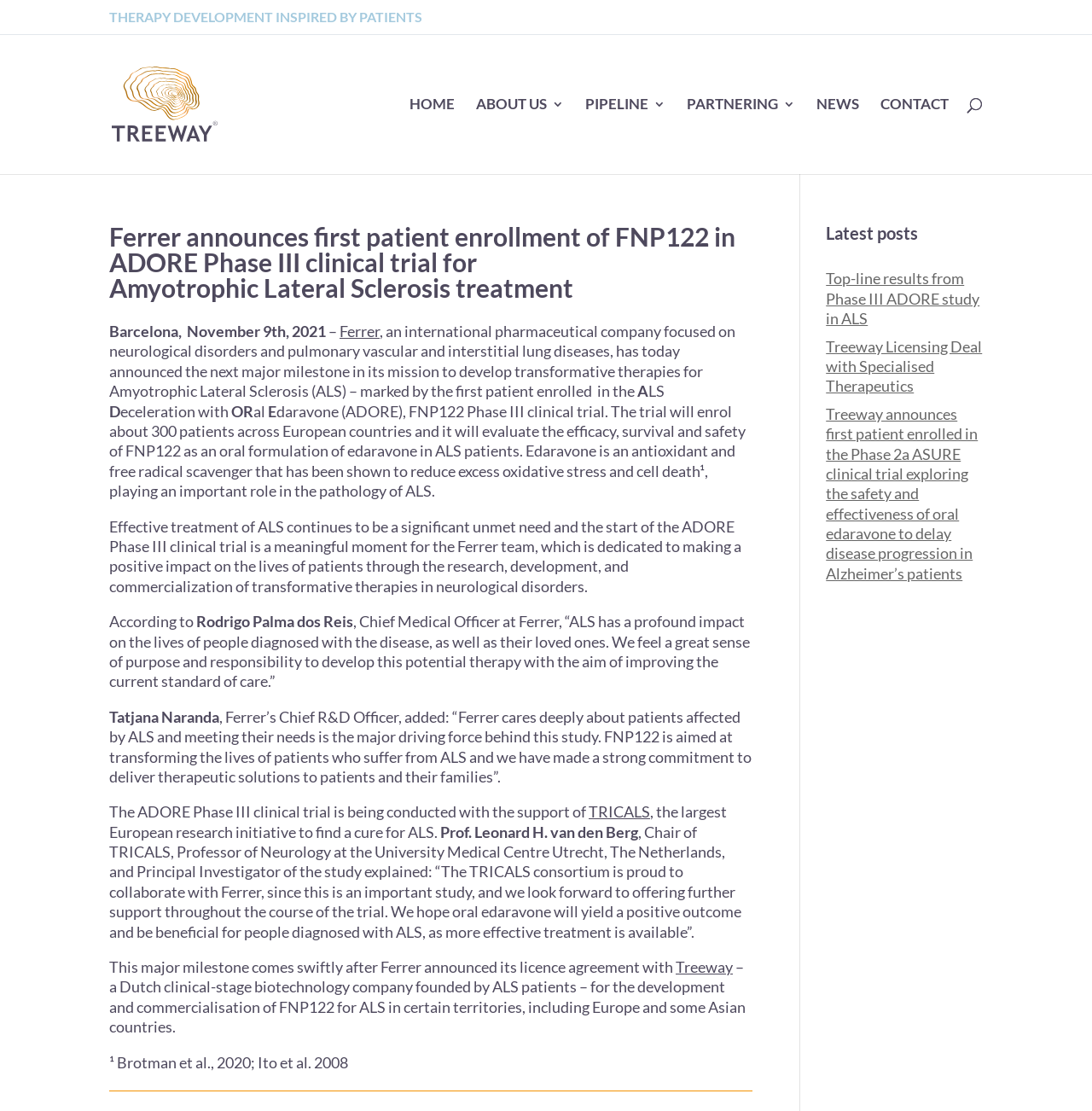Give the bounding box coordinates for this UI element: "April 1, 2017December 8, 2017". The coordinates should be four float numbers between 0 and 1, arranged as [left, top, right, bottom].

None